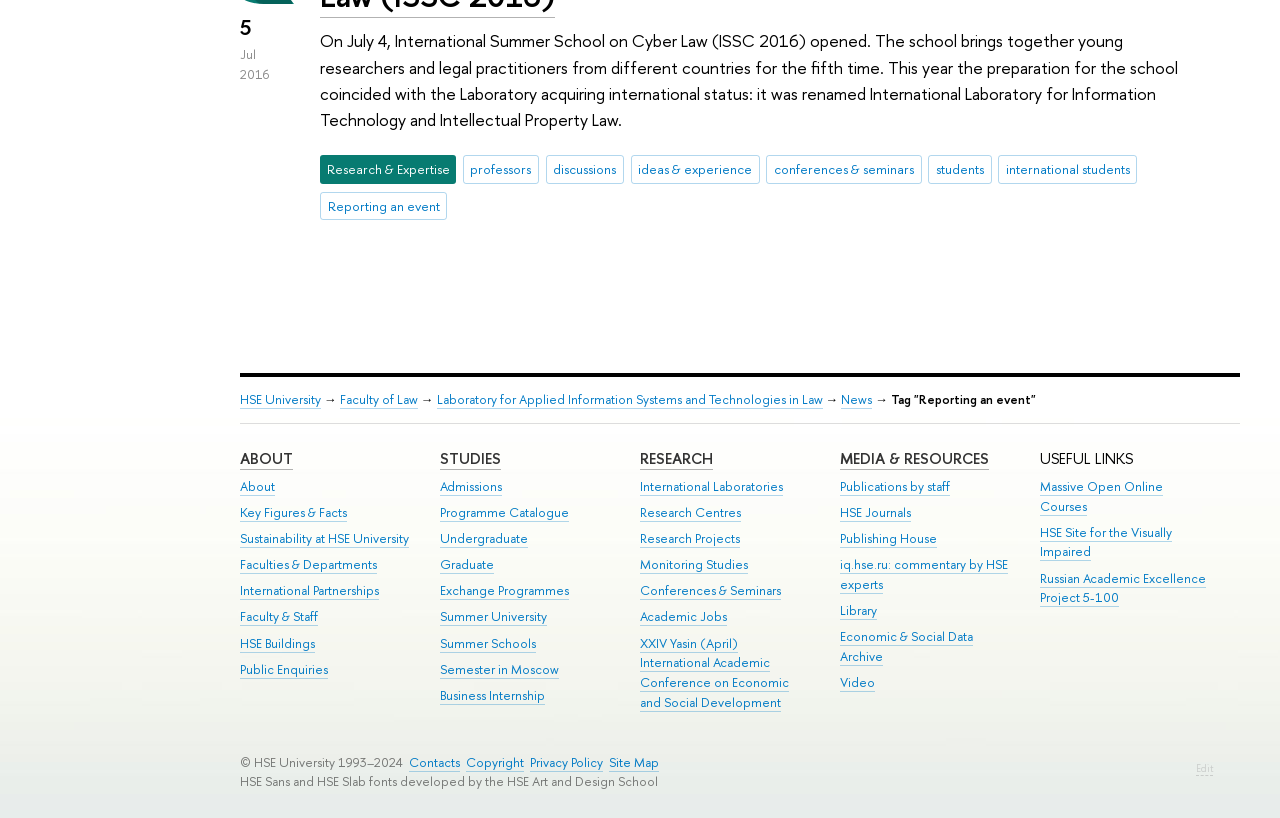What is the purpose of the 'Reporting an event' link?
Analyze the image and deliver a detailed answer to the question.

The 'Reporting an event' link is located in the middle section of the webpage, and its purpose is to allow users to report an event, likely related to the university or its activities.